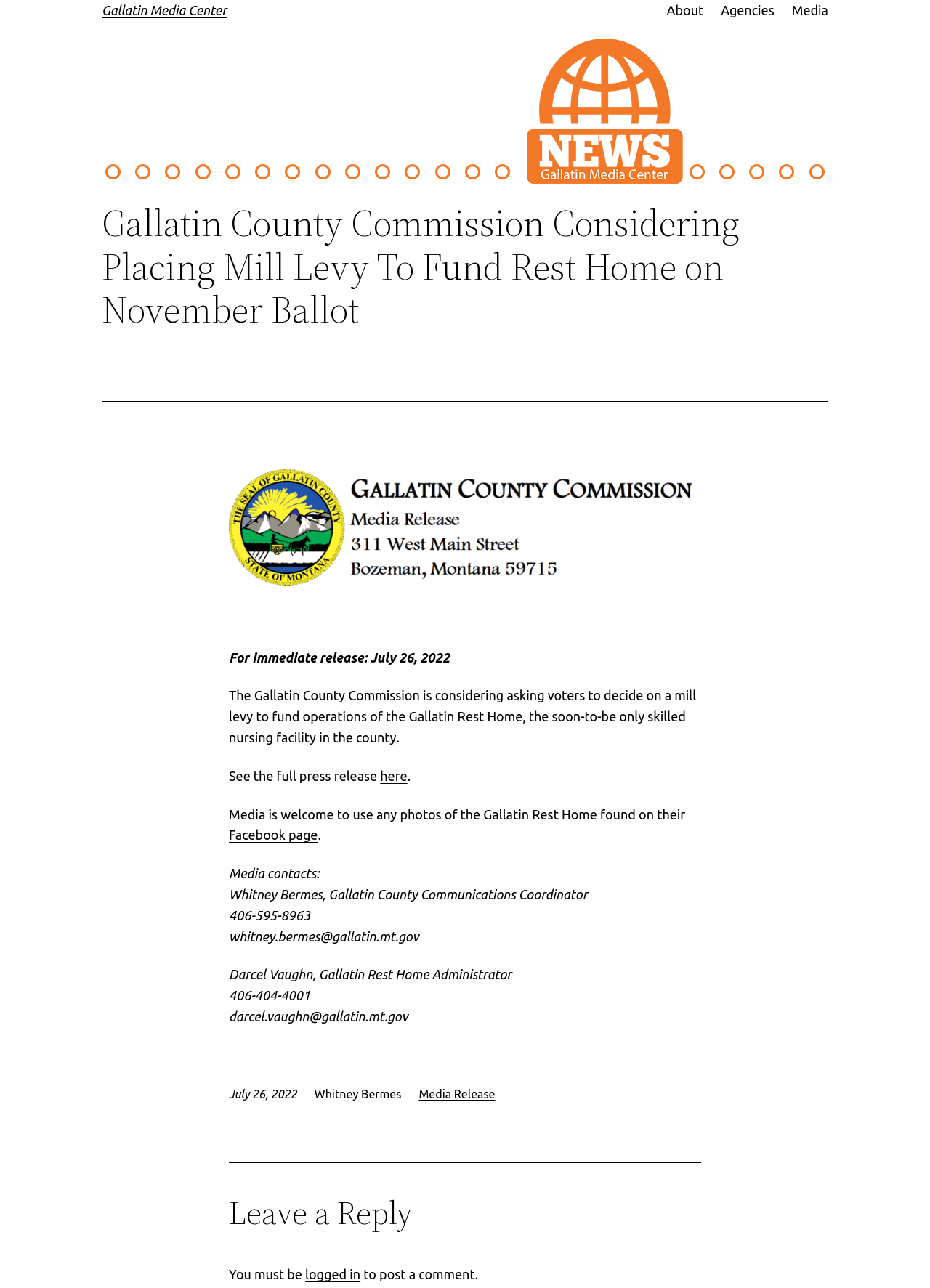Determine the bounding box for the UI element described here: "Gallatin Media Center".

[0.109, 0.002, 0.244, 0.014]